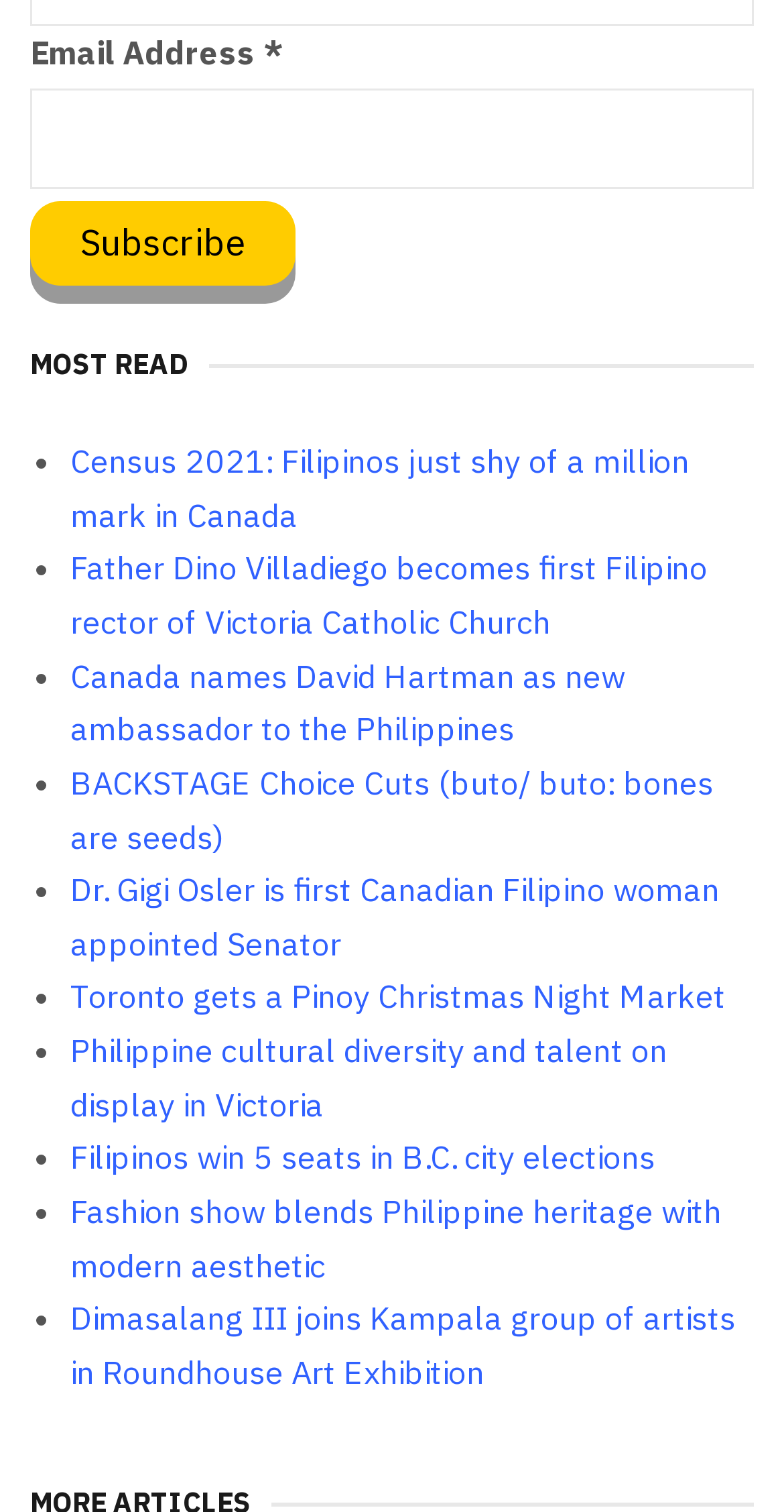How many list markers are there?
Identify the answer in the screenshot and reply with a single word or phrase.

10